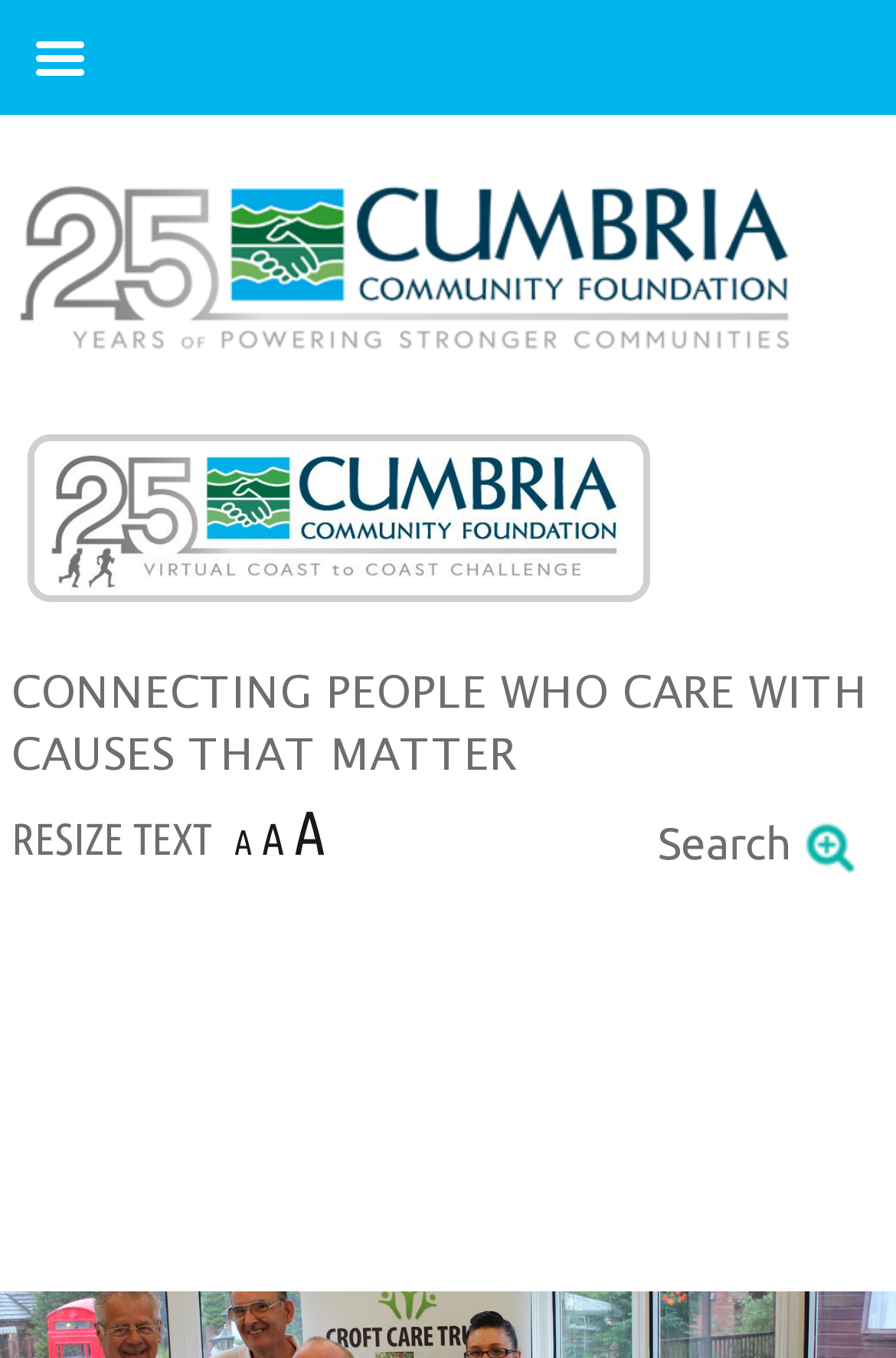Identify the bounding box for the UI element that is described as follows: "A".

[0.262, 0.606, 0.282, 0.635]